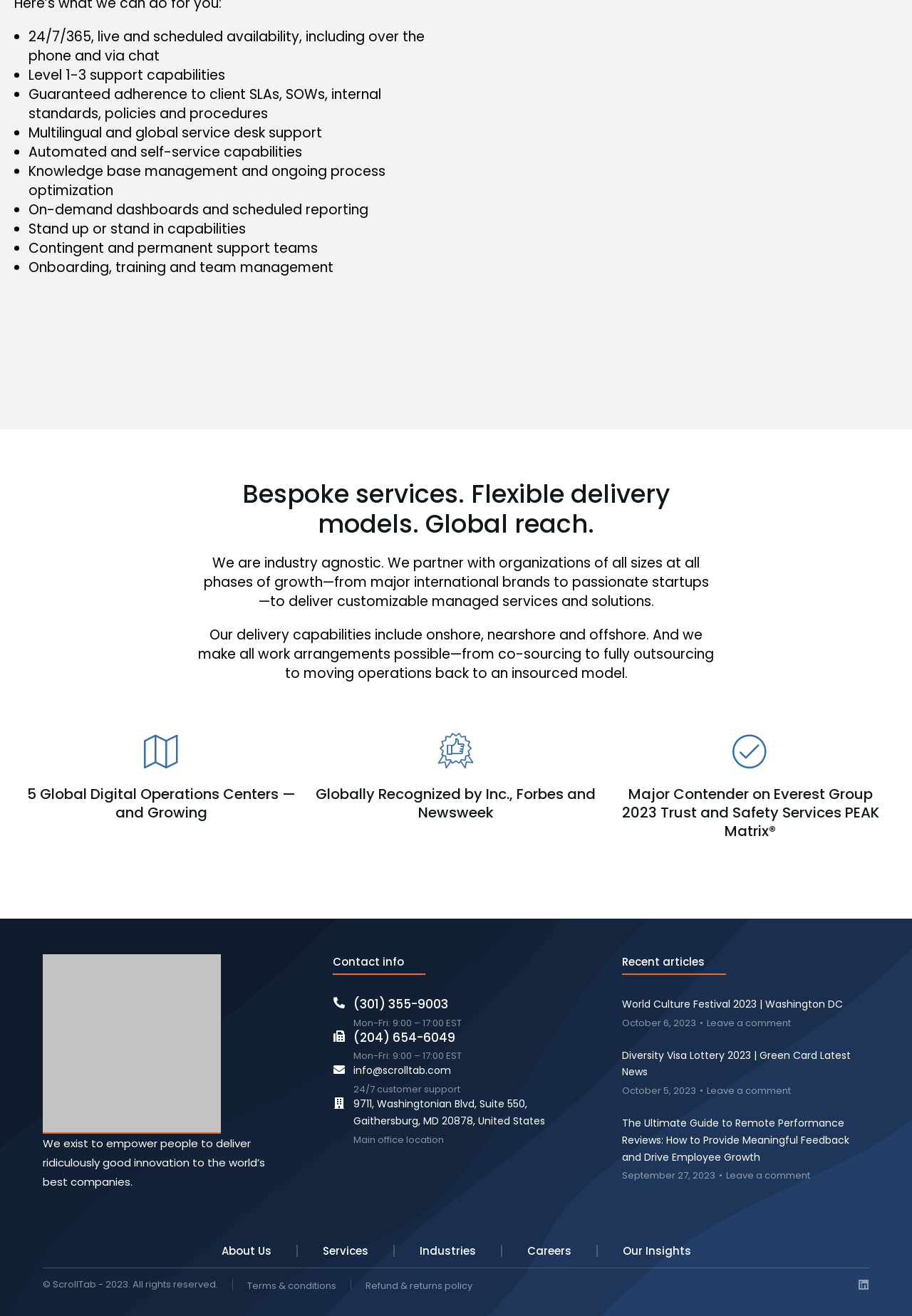Please provide a short answer using a single word or phrase for the question:
How many global digital operations centers does the company have?

5